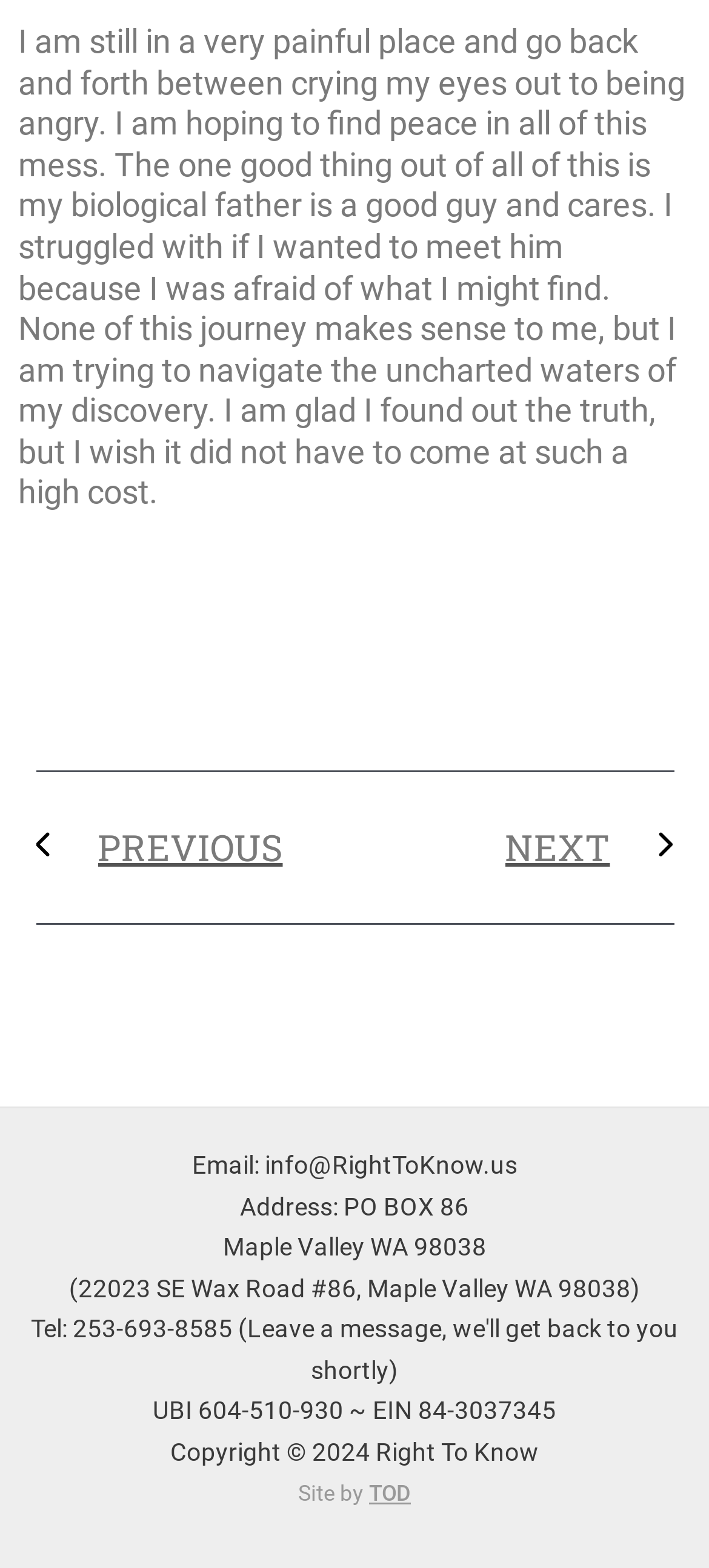Answer the question in one word or a short phrase:
What is the copyright year of the website?

2024